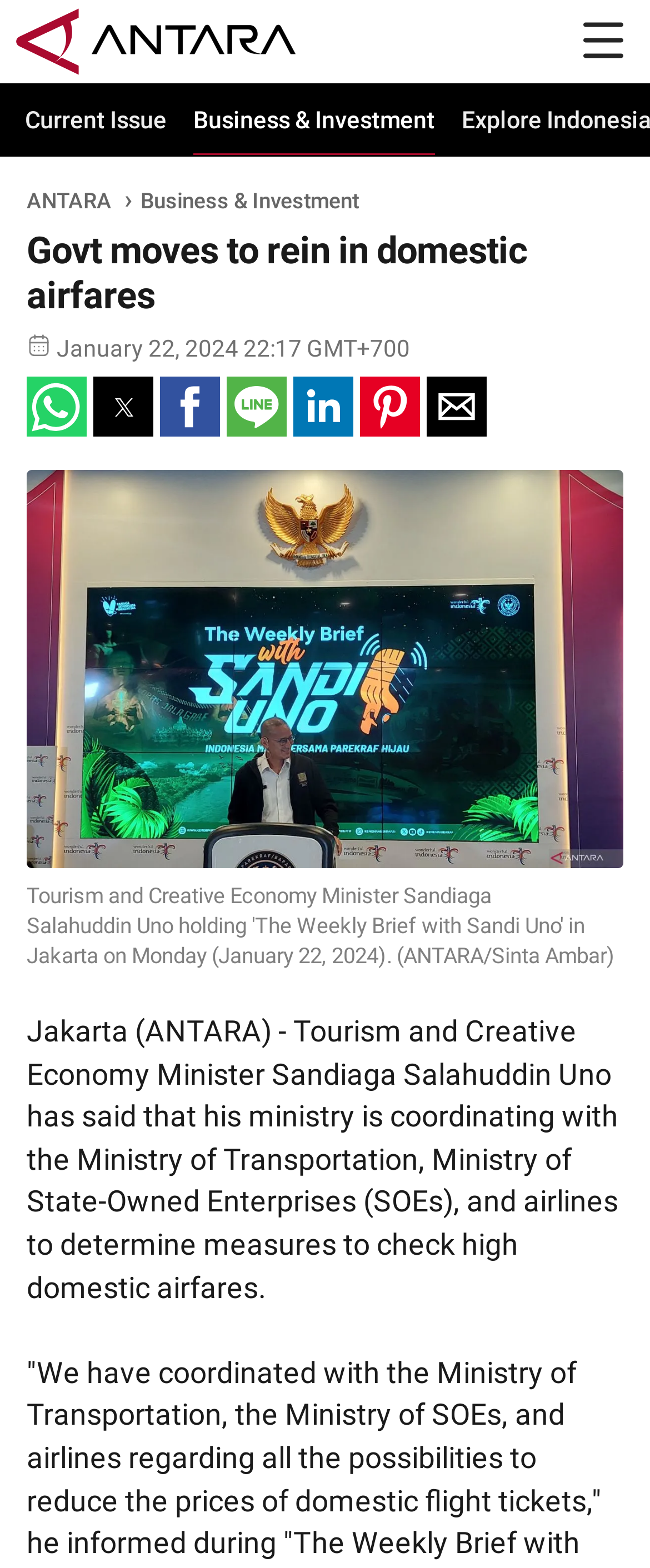Provide a brief response to the question using a single word or phrase: 
What is the date of the news article?

January 22, 2024